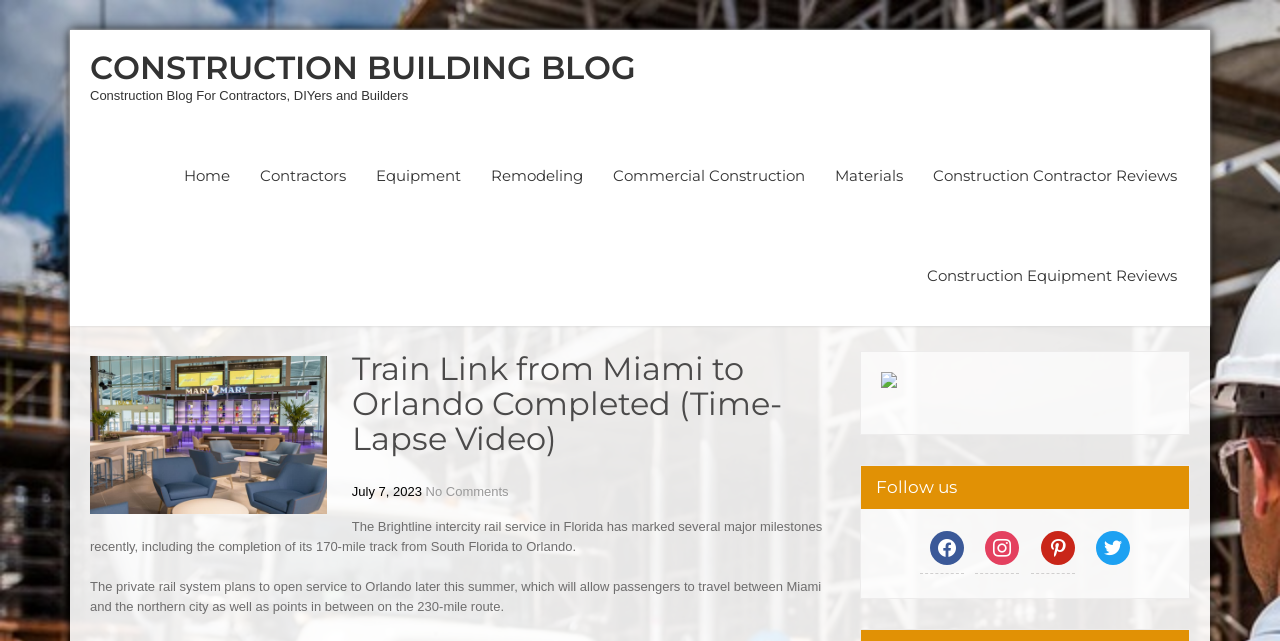Please find the bounding box coordinates for the clickable element needed to perform this instruction: "view Categories".

None